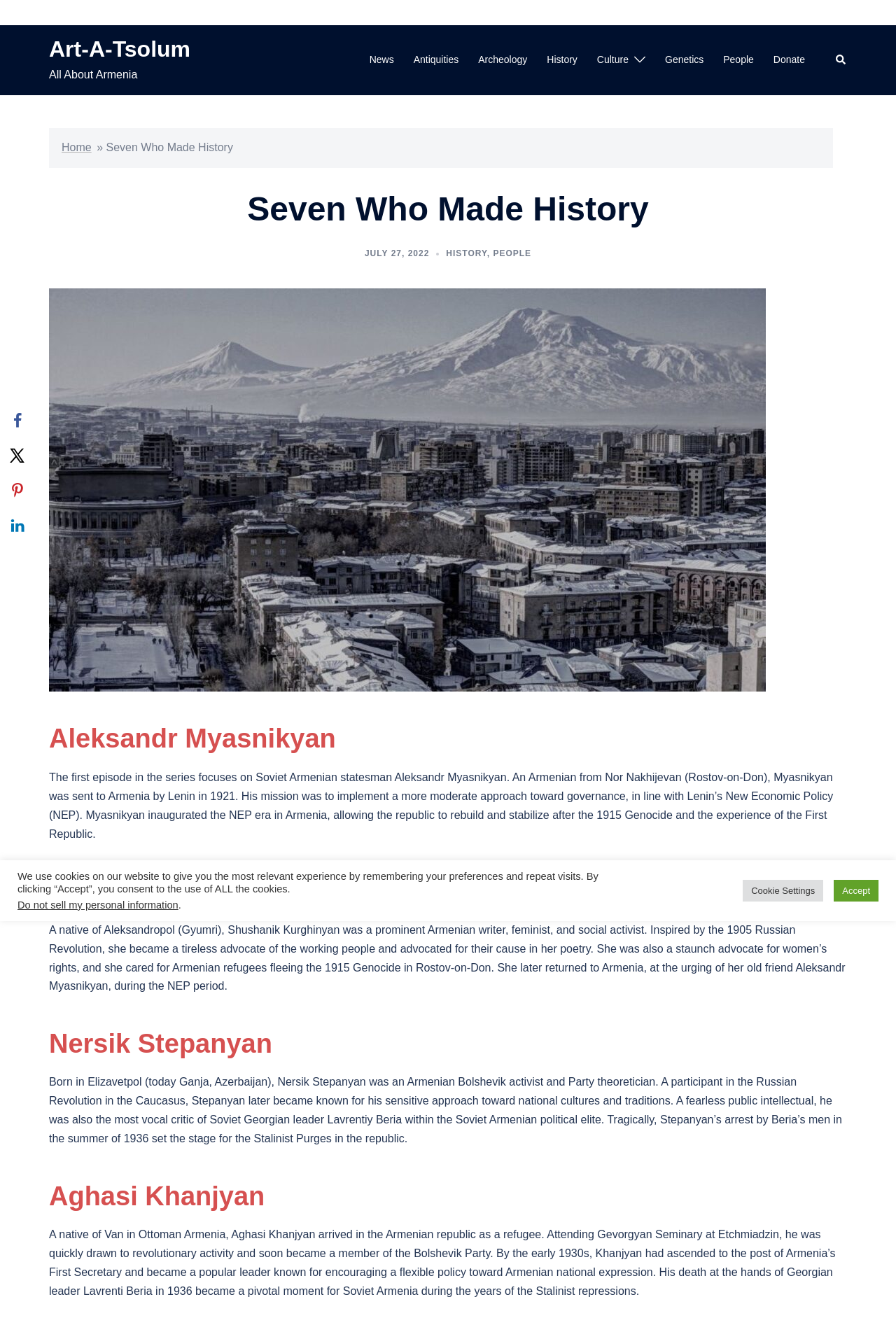What is the name of the first person mentioned in the series?
Please provide a single word or phrase answer based on the image.

Aleksandr Myasnikyan